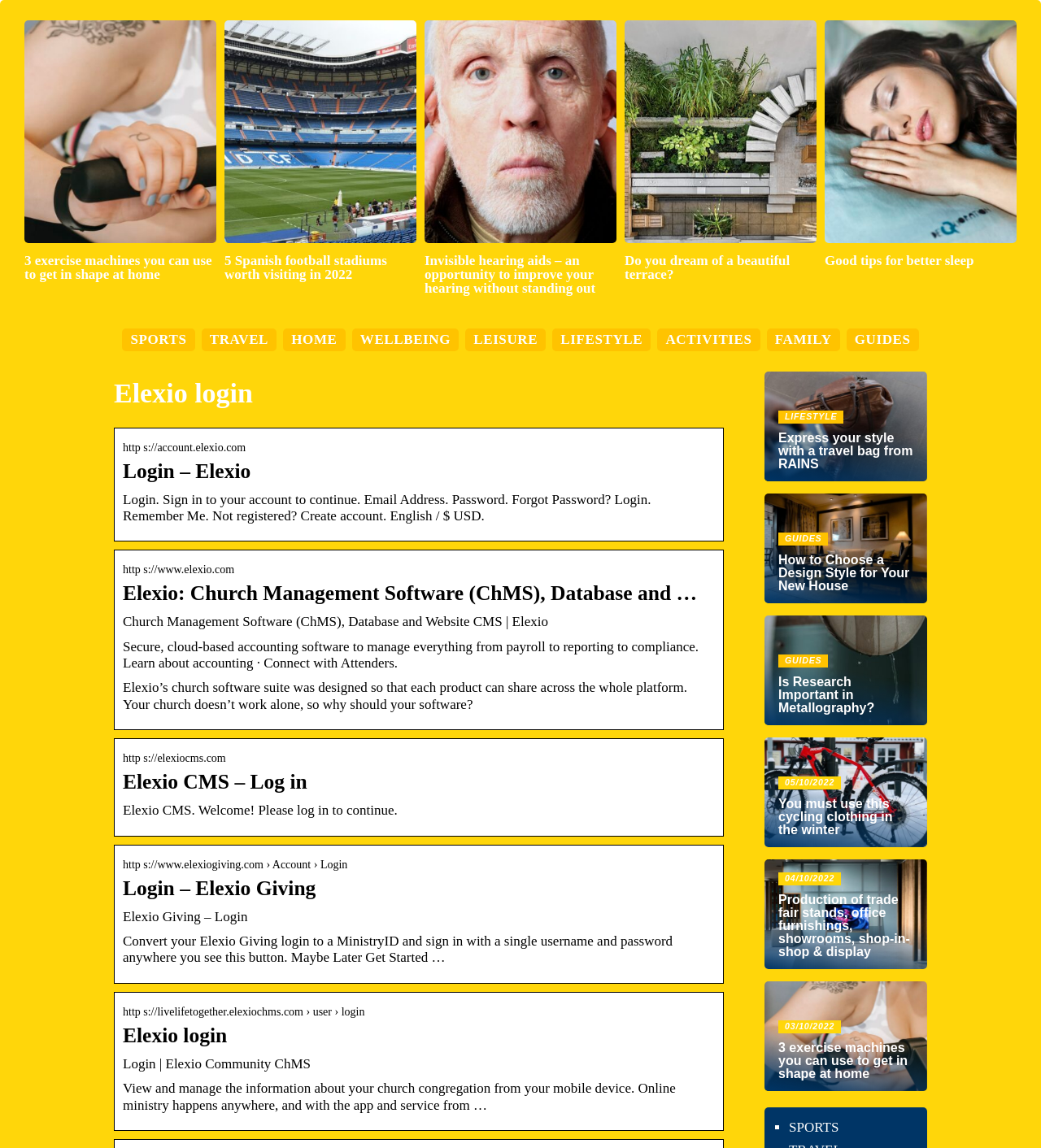What is the URL of the Elexio church management software?
Please provide a detailed answer to the question.

I found a StaticText element with the URL 'https://account.elexio.com', which appears to be the URL of the Elexio church management software. This URL is likely used to access the software's features and functionality.